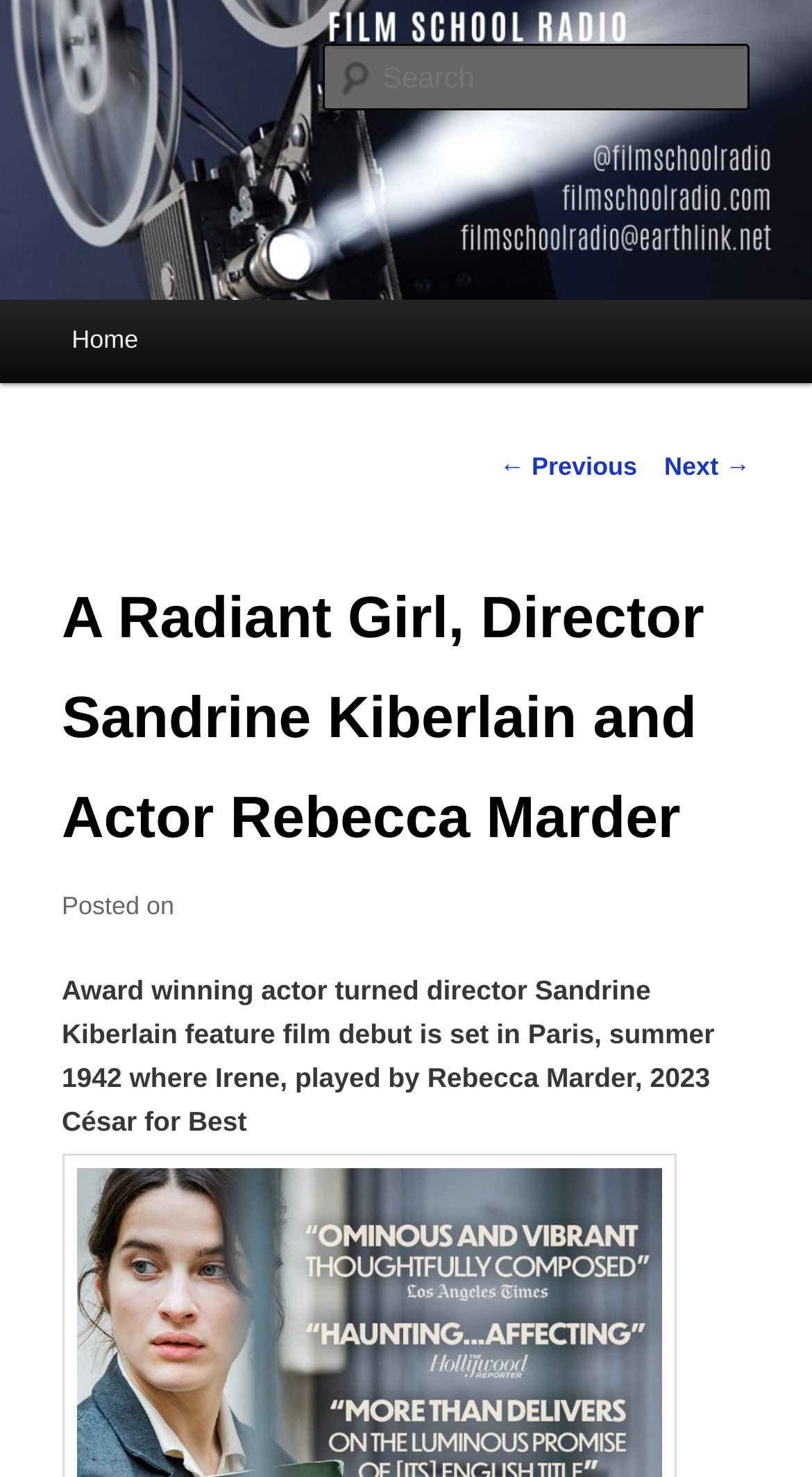Please determine the bounding box coordinates for the element with the description: "Home".

[0.051, 0.202, 0.208, 0.259]